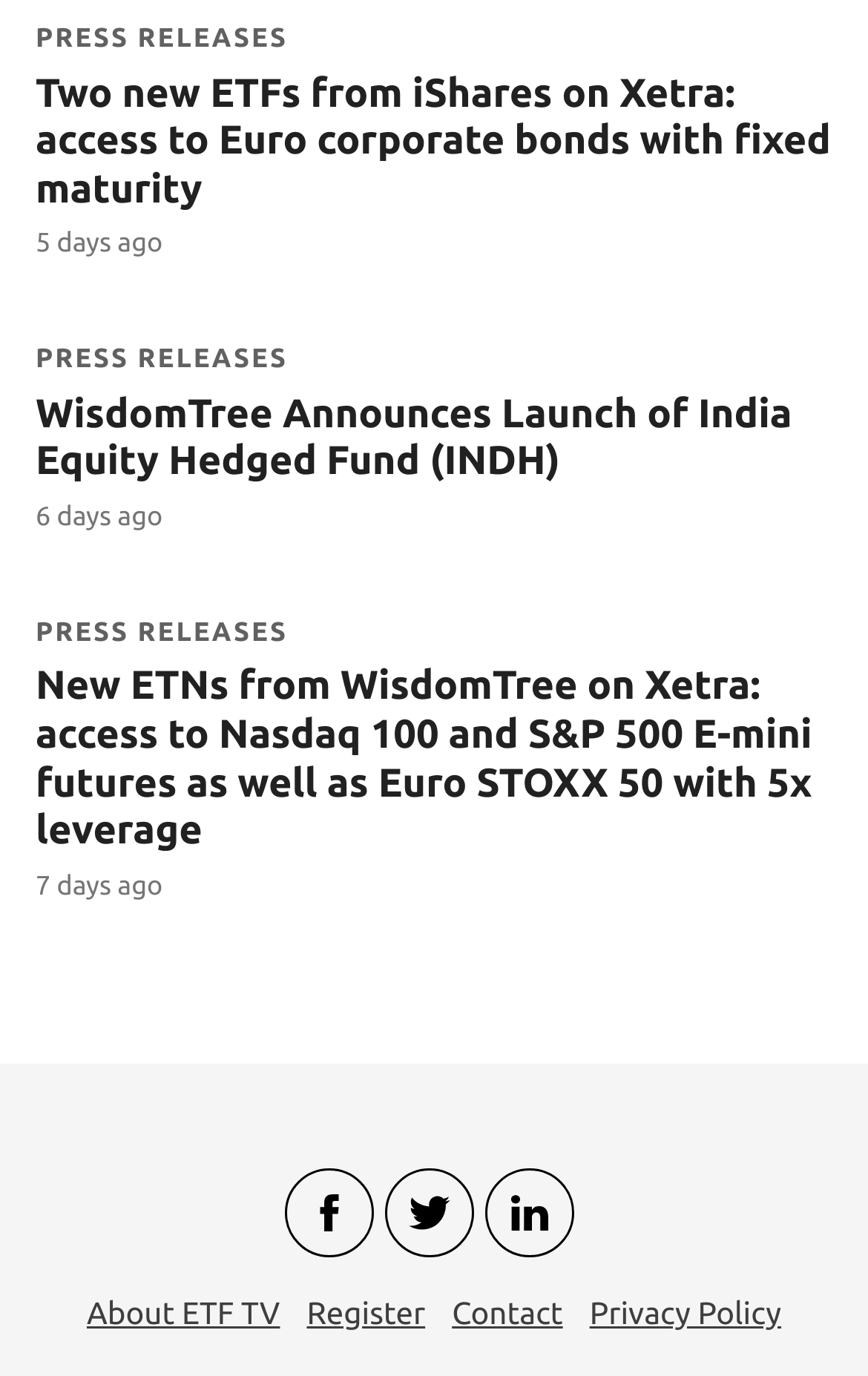Predict the bounding box of the UI element that fits this description: "Twitter".

[0.442, 0.848, 0.558, 0.913]